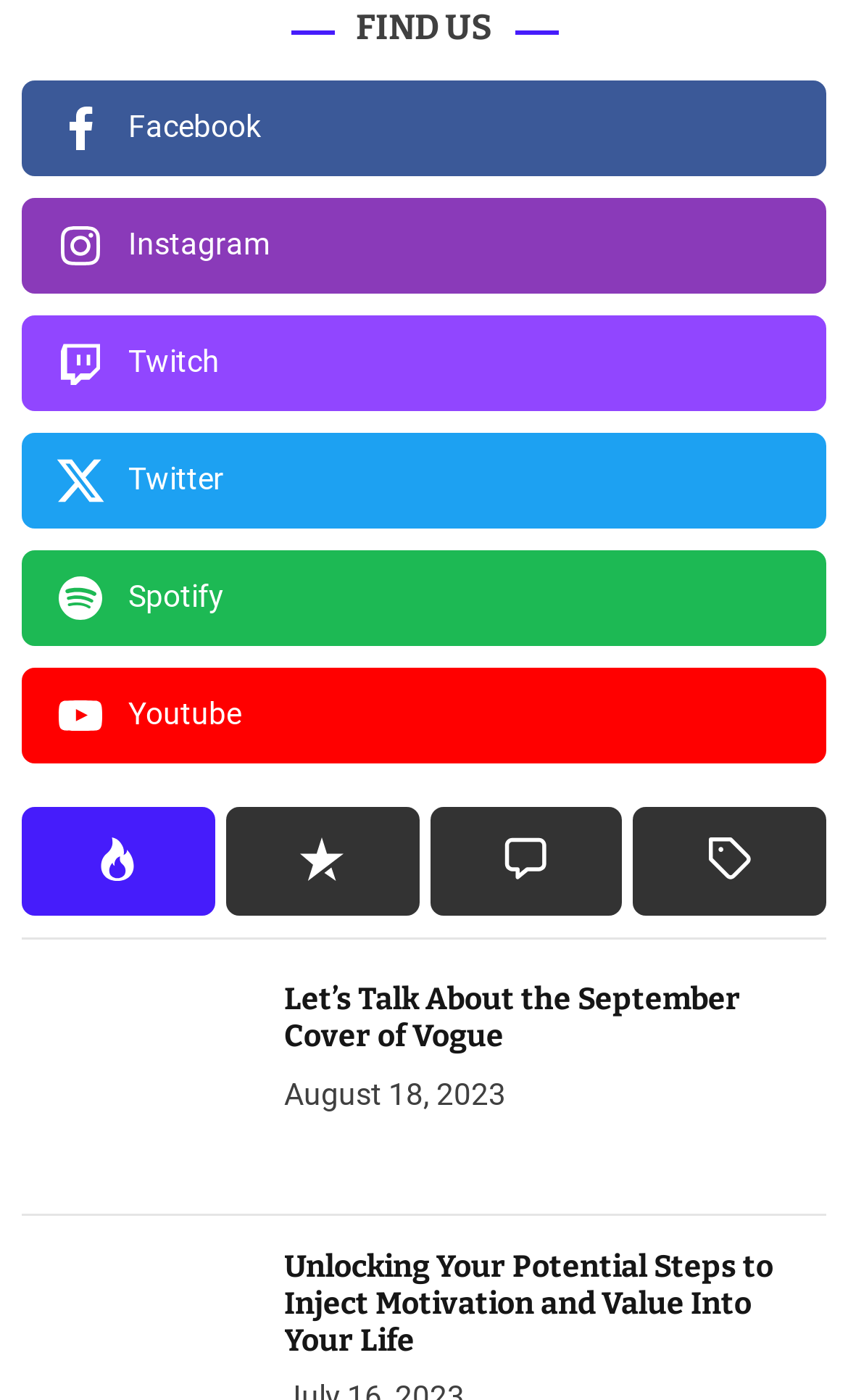Specify the bounding box coordinates of the region I need to click to perform the following instruction: "Click on HOME". The coordinates must be four float numbers in the range of 0 to 1, i.e., [left, top, right, bottom].

None